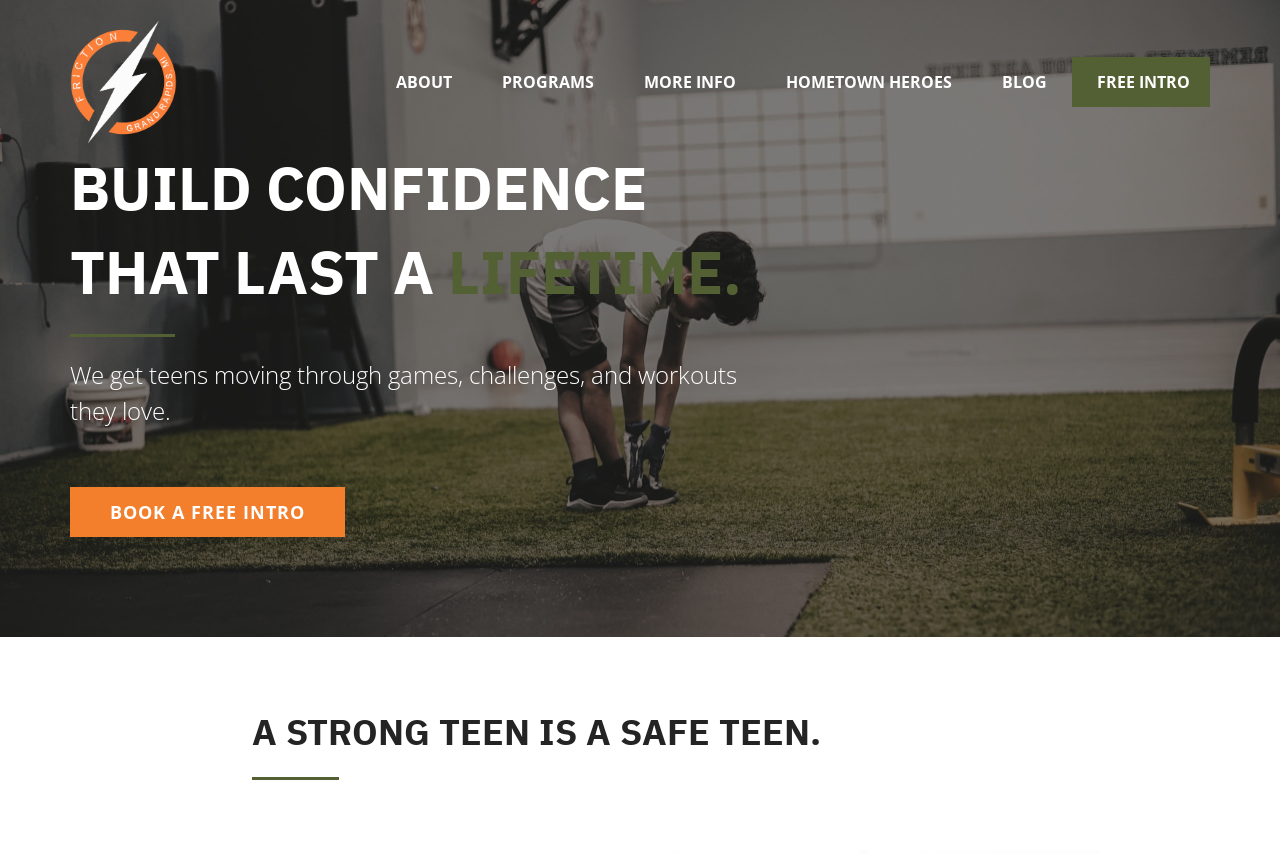From the webpage screenshot, predict the bounding box of the UI element that matches this description: "Adenosine A1 Receptors".

None